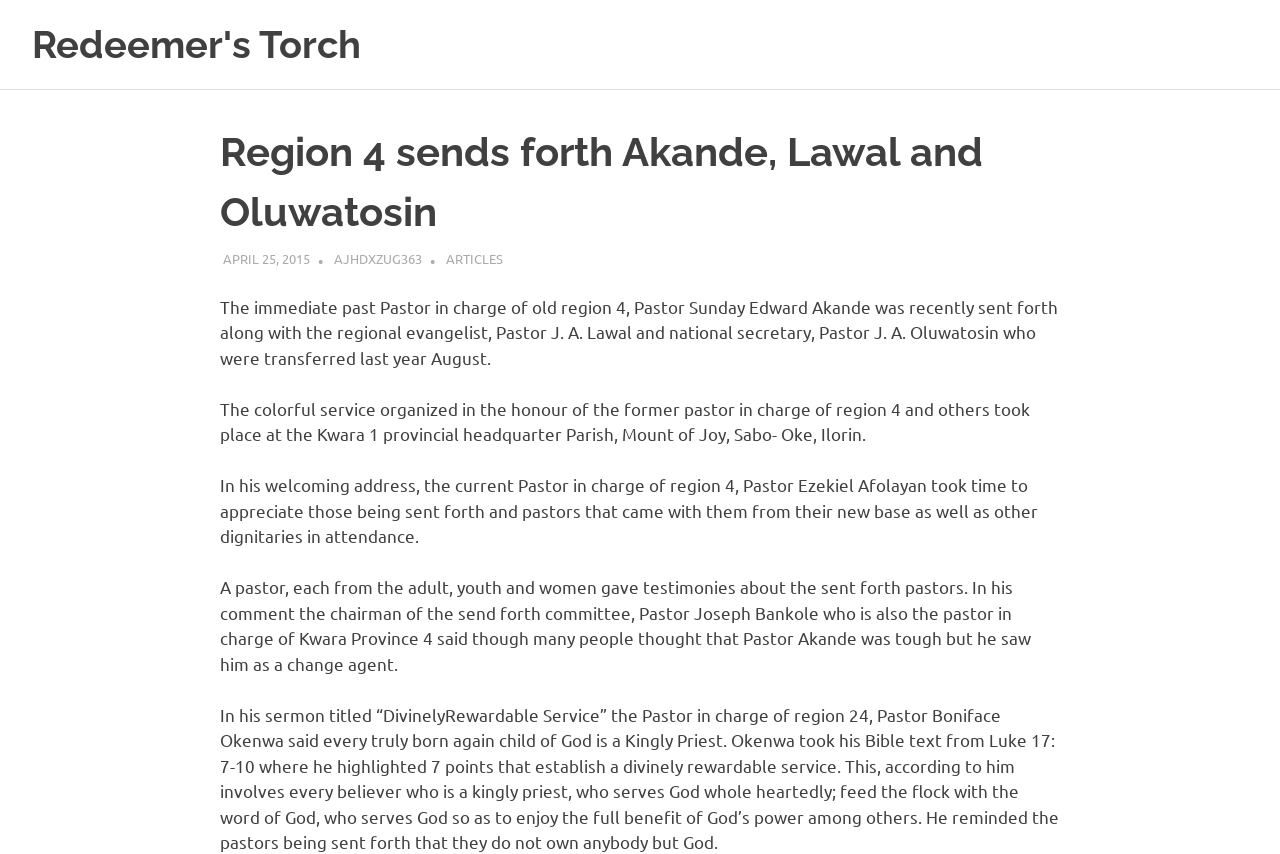Analyze the image and give a detailed response to the question:
What is the title of the sermon?

The webpage mentions that the Pastor in charge of region 24, Pastor Boniface Okenwa delivered a sermon titled “Divinely Rewardable Service” during the send forth ceremony.